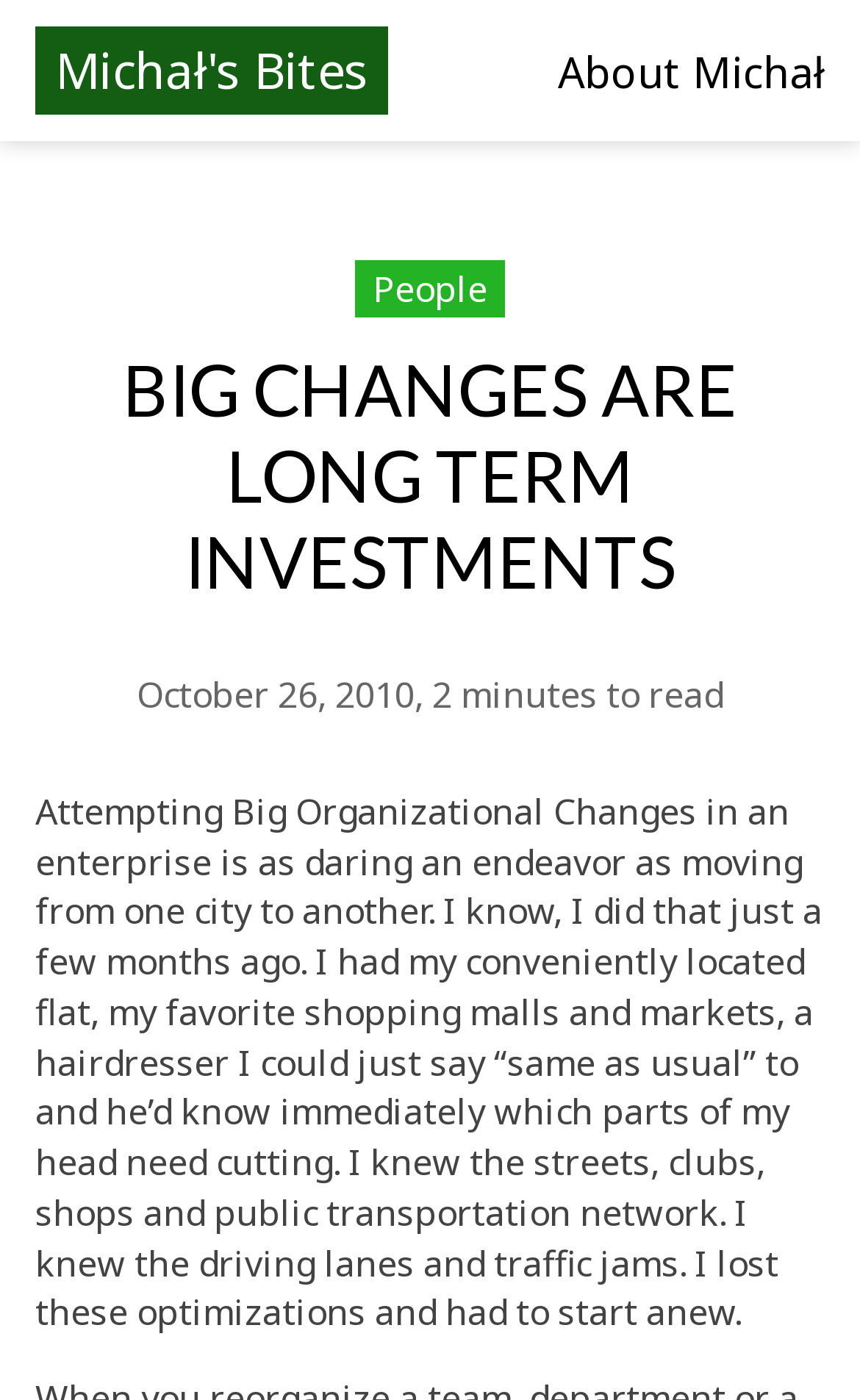What did the author have to start anew after moving?
Give a detailed response to the question by analyzing the screenshot.

The author had to start anew with optimizations, such as knowing the streets, clubs, shops, and public transportation network, after moving to a new city, as mentioned in the text.